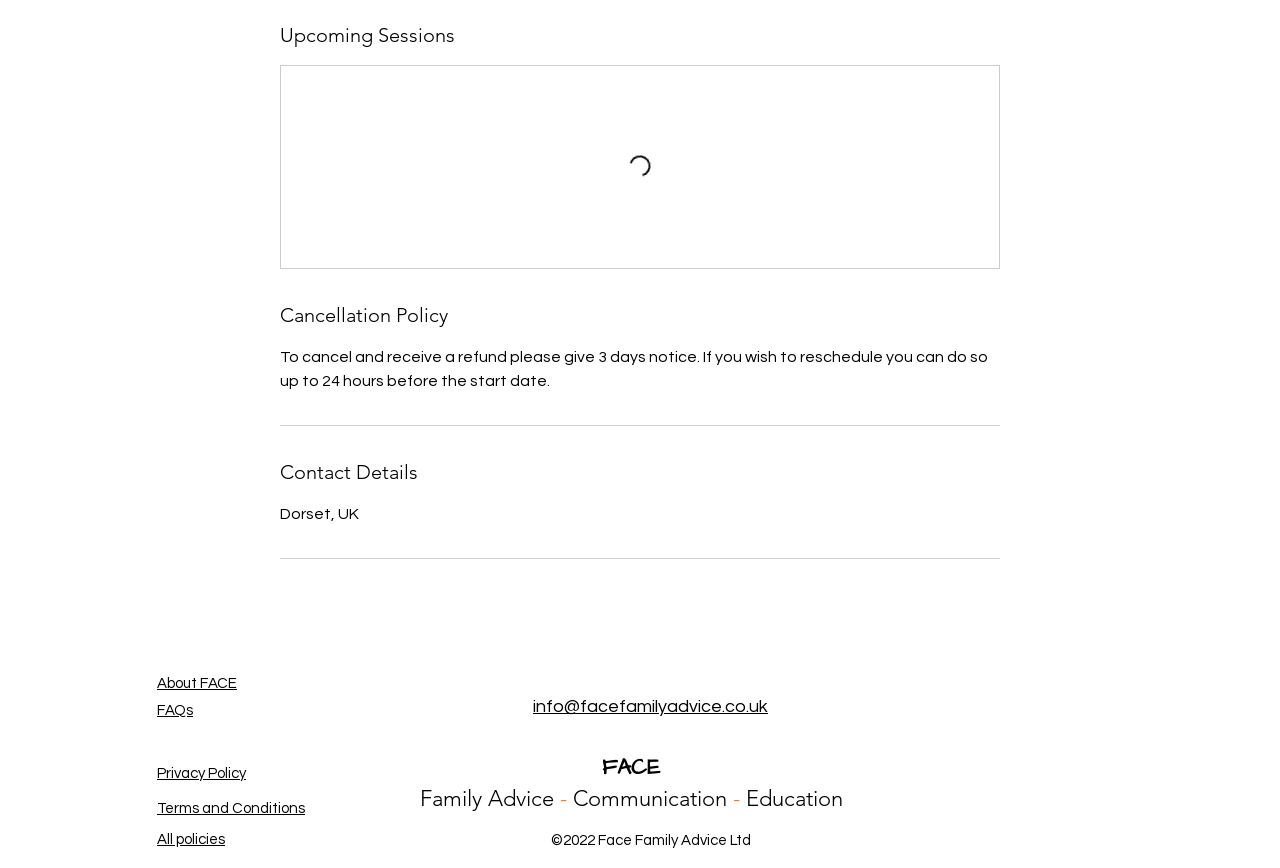Please provide a one-word or phrase answer to the question: 
What is the email address for contact?

info@facefamilyadvice.co.uk